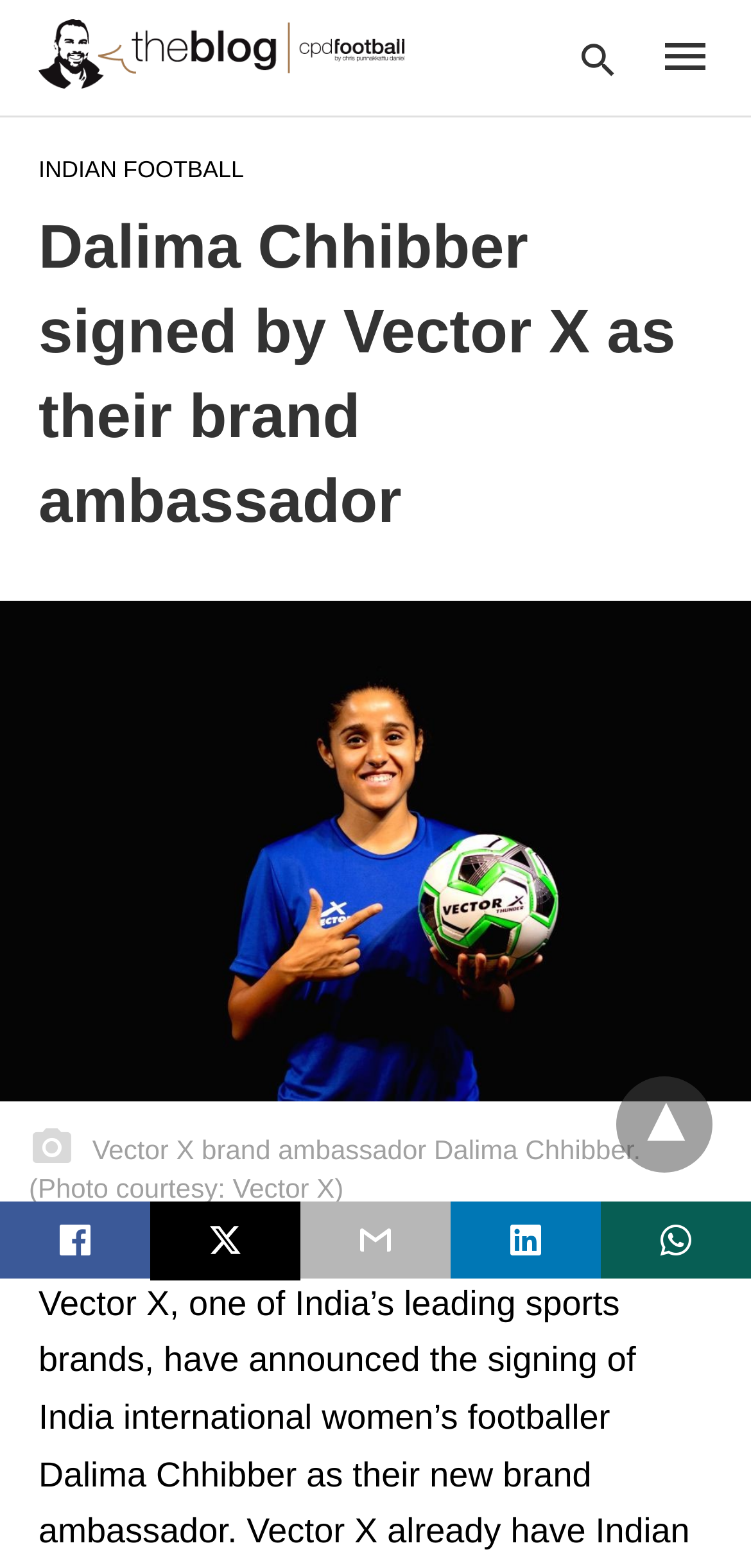Please identify the bounding box coordinates of the element I need to click to follow this instruction: "go to the blog".

[0.051, 0.012, 0.538, 0.057]